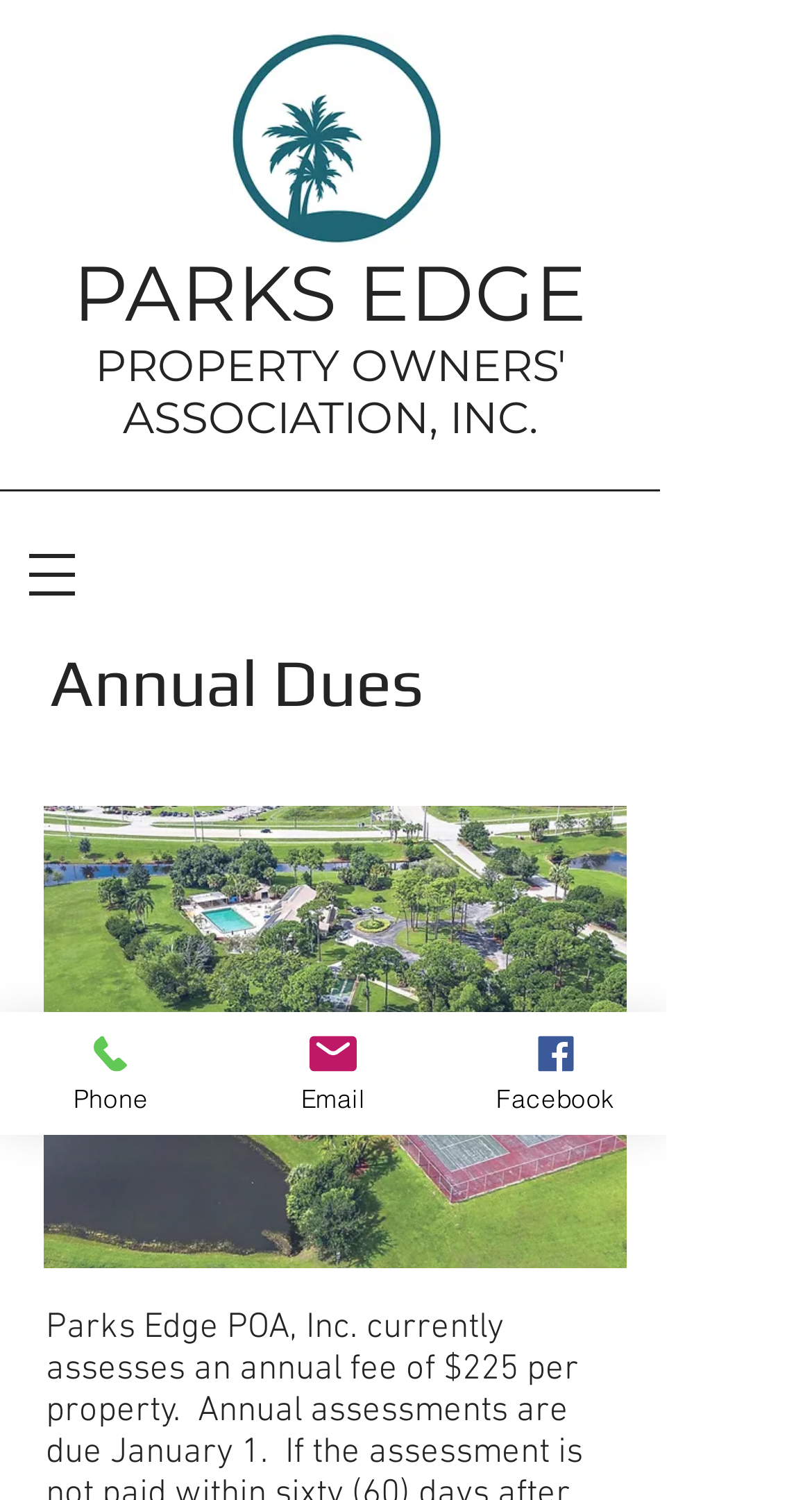Find the bounding box coordinates for the HTML element described as: "Facebook". The coordinates should consist of four float values between 0 and 1, i.e., [left, top, right, bottom].

[0.547, 0.675, 0.821, 0.757]